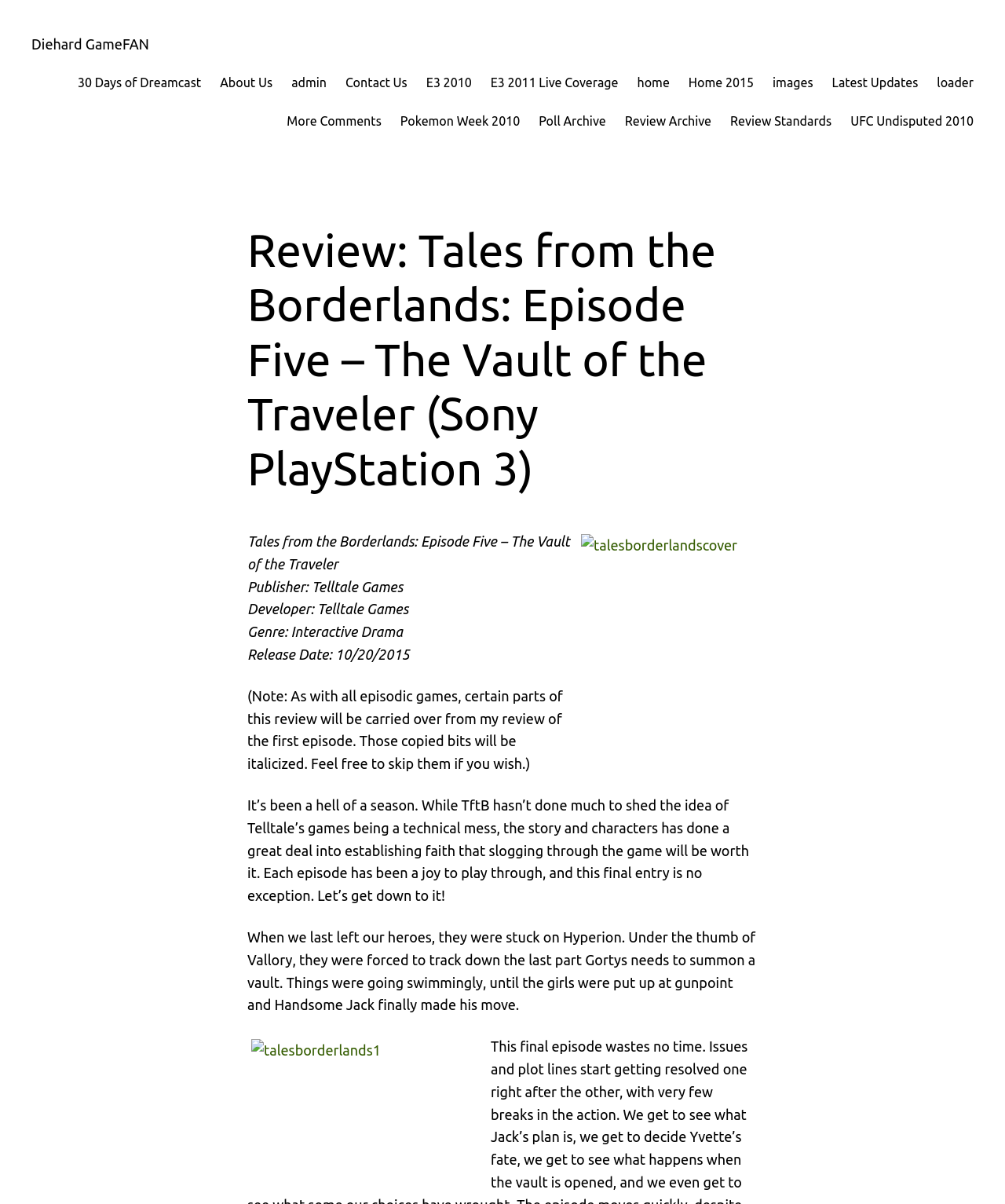Provide a one-word or short-phrase response to the question:
How many links are in the top navigation bar?

14